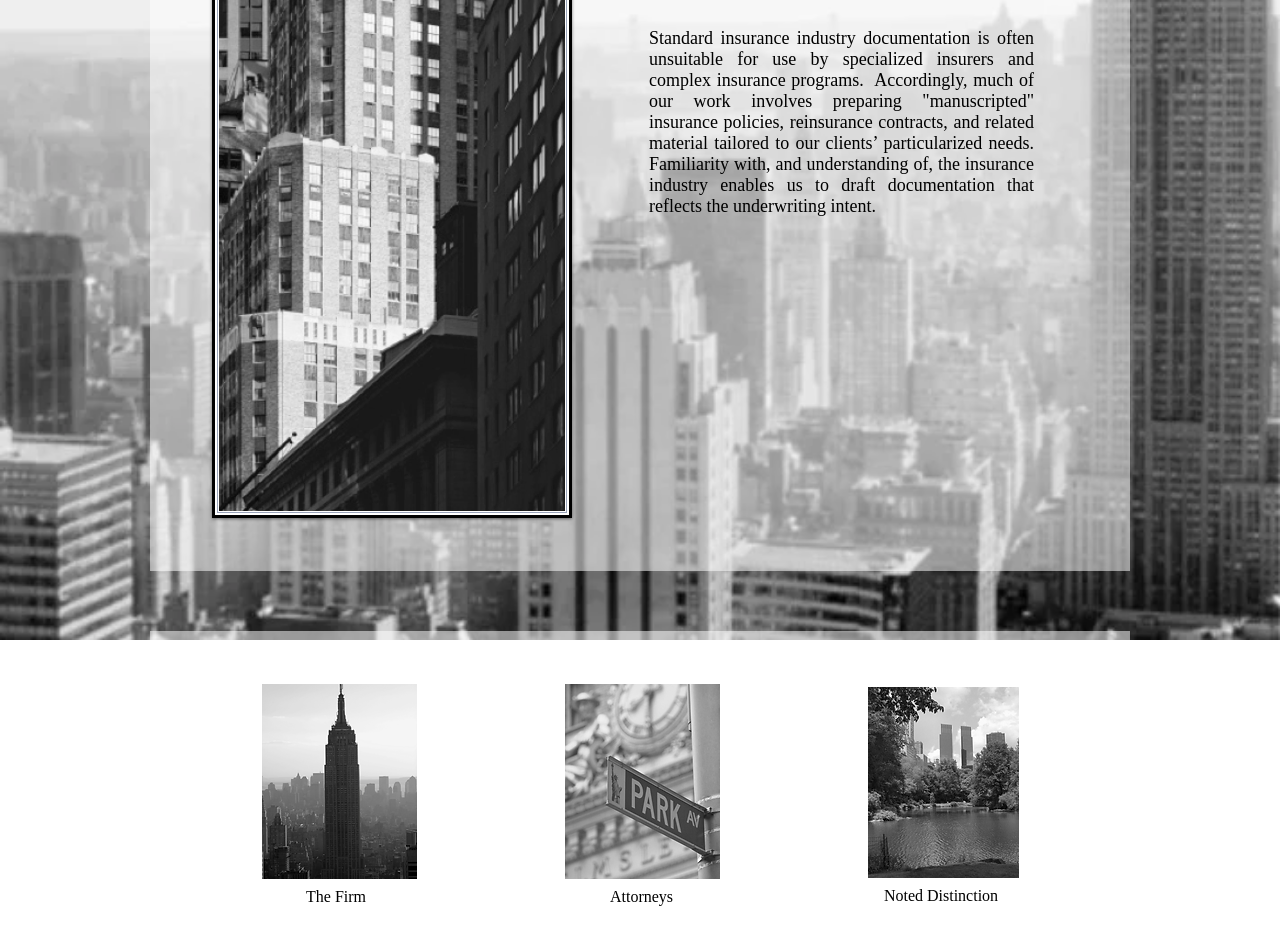Mark the bounding box of the element that matches the following description: "The Firm".

[0.212, 0.954, 0.313, 0.975]